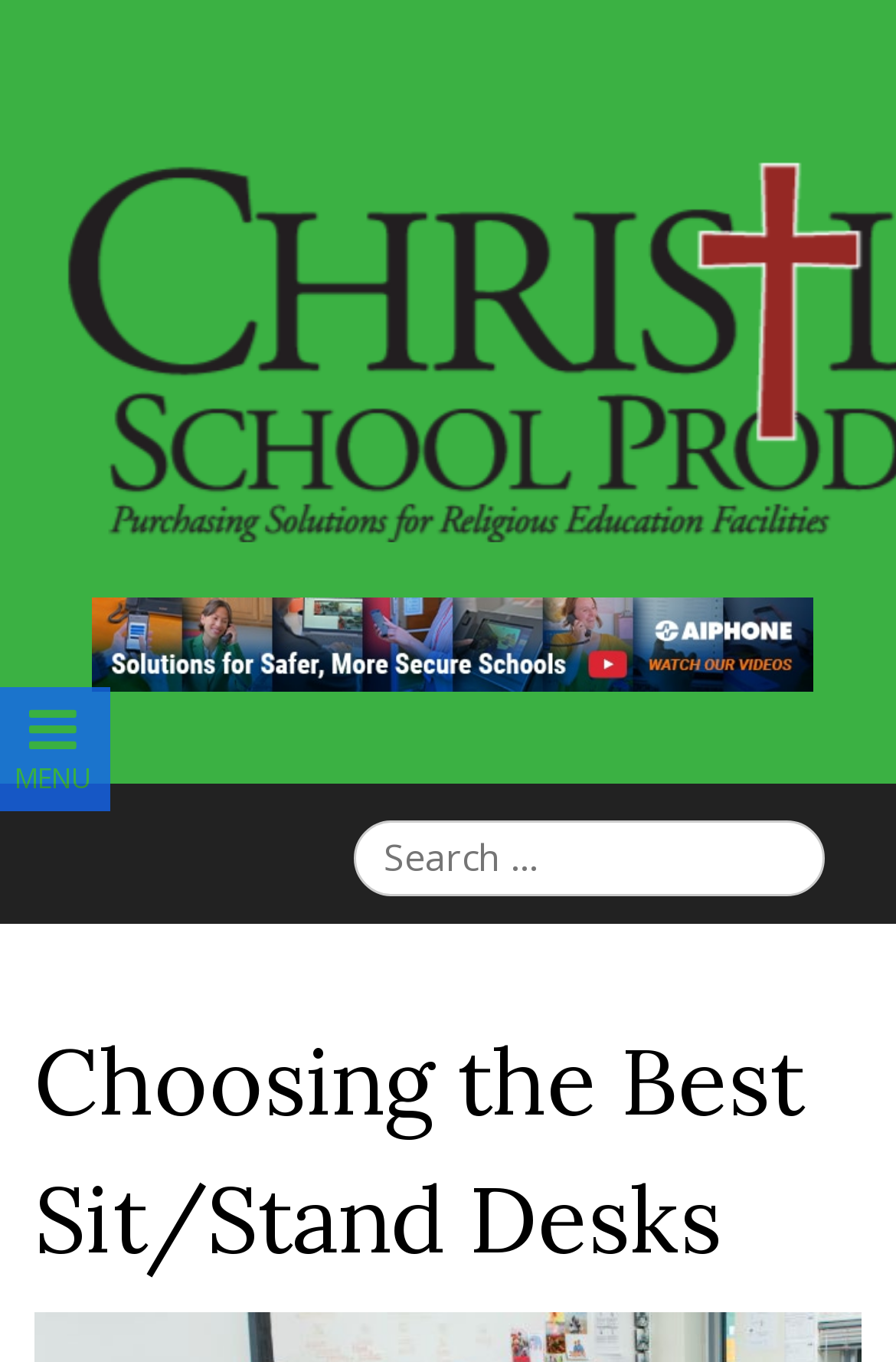How many banners are there on the webpage?
Based on the screenshot, answer the question with a single word or phrase.

1